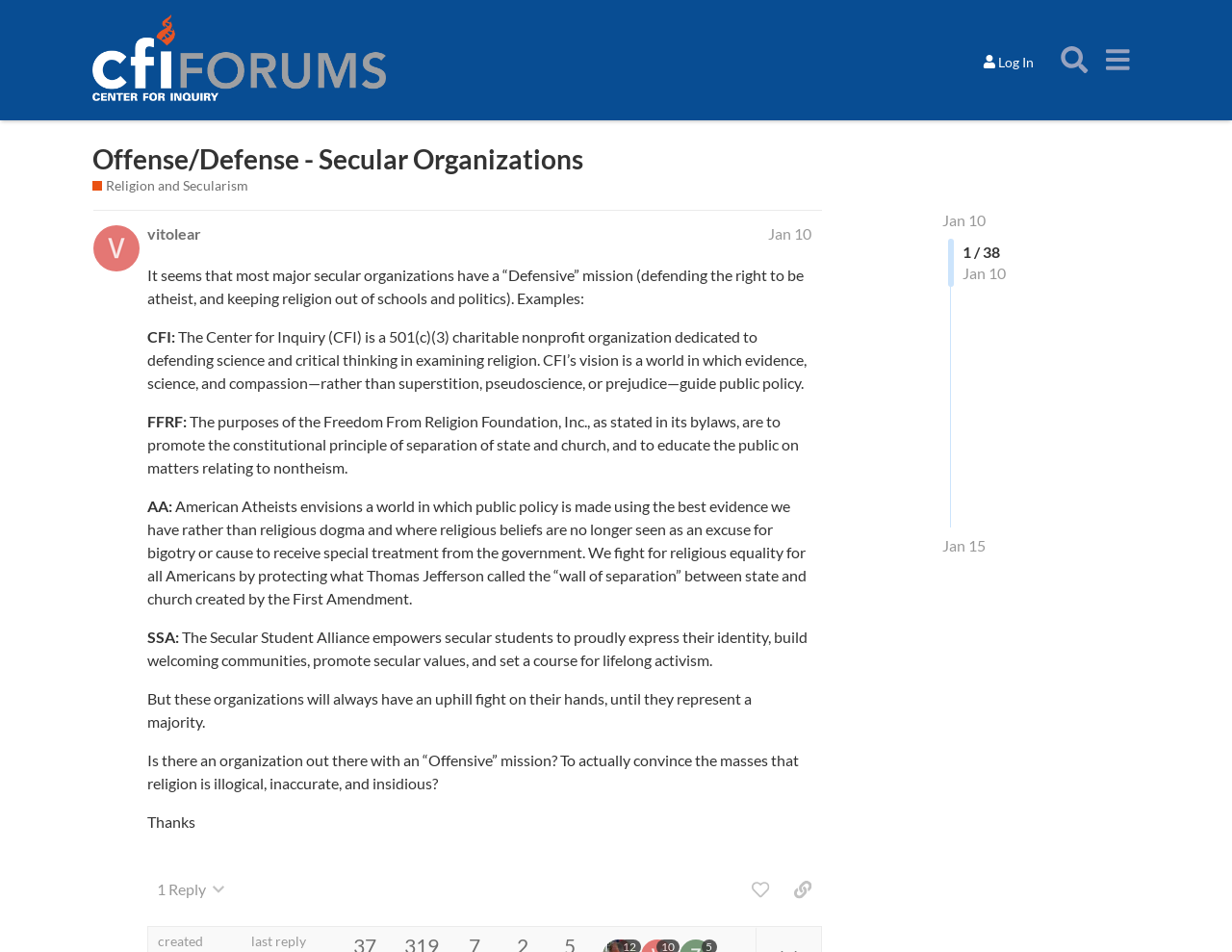Describe in detail what you see on the webpage.

This webpage appears to be a forum discussion page, specifically focused on secular organizations and their missions. At the top of the page, there is a header section with a logo and links to "CFI Forums", "Log In", "Search", and a menu button. Below this, there is a heading that reads "Offense/Defense - Secular Organizations" with links to related categories, including "Religion and Secularism".

The main content of the page is a discussion thread, with the original post taking up most of the space. The post is written by a user named "vitolear" and is dated January 10. The text discusses the missions of various secular organizations, such as the Center for Inquiry, the Freedom From Religion Foundation, American Atheists, and the Secular Student Alliance, highlighting their defensive stance against religion in politics and education. The post also asks if there are any organizations with an "offensive" mission to actively promote secularism and convince the masses that religion is illogical.

Below the original post, there are buttons to reply to the post, like it, and copy a link to the post to the clipboard. There is also a notification that the post has one reply, which is not shown on this page. The page also displays the date and time the post was created.